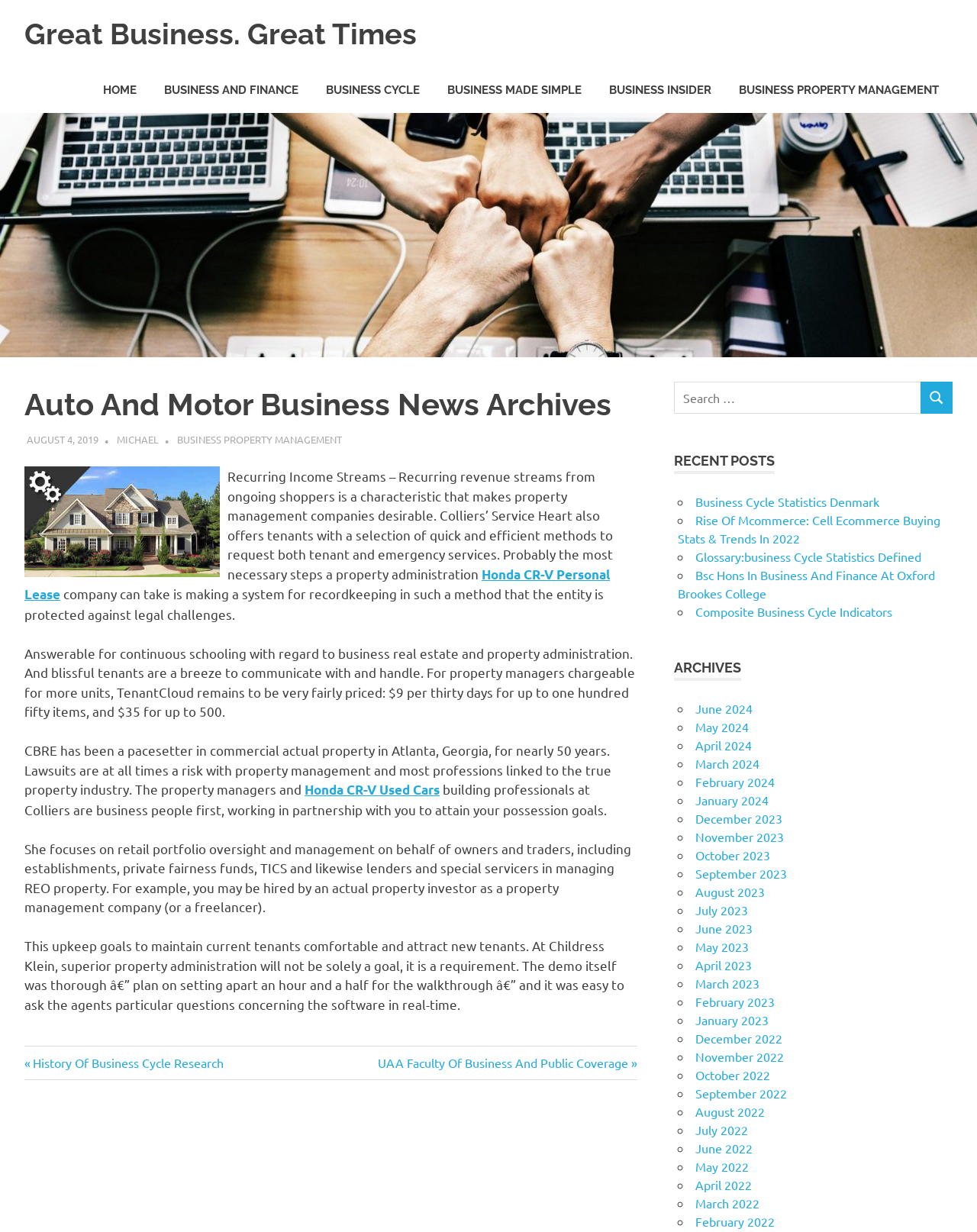Can you extract the headline from the webpage for me?

Auto And Motor Business News Archives